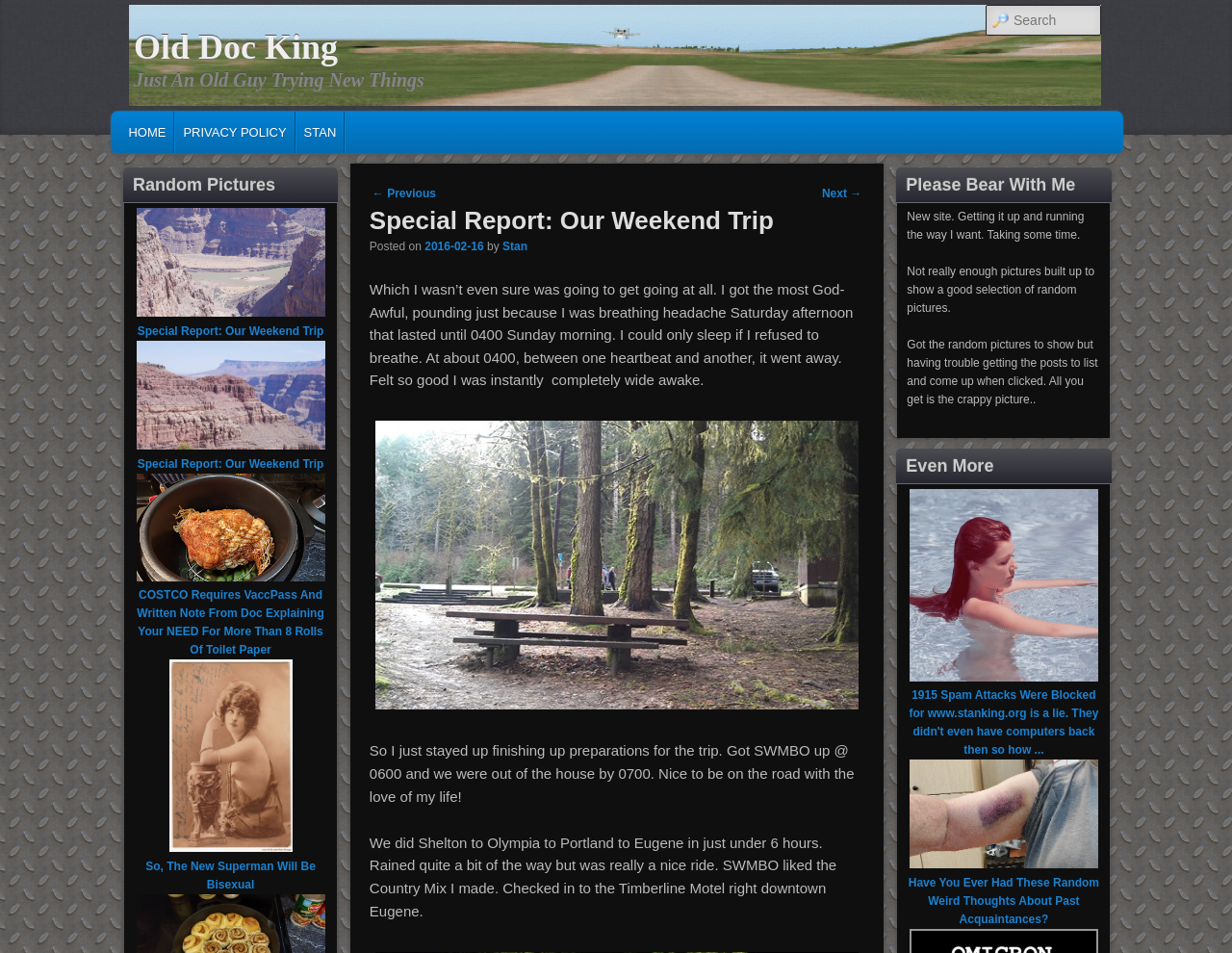Please find and report the primary heading text from the webpage.

Old Doc King